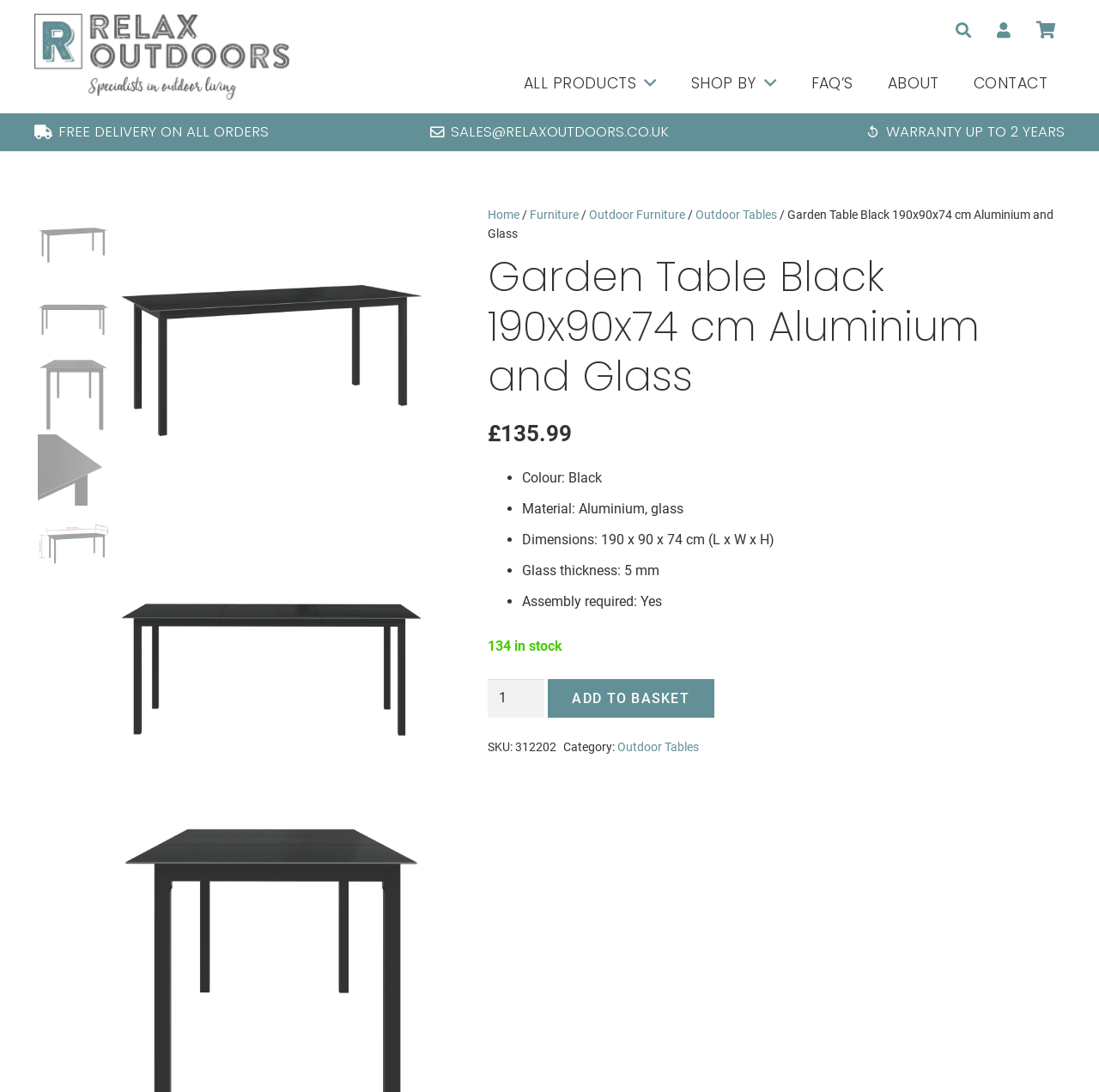Specify the bounding box coordinates (top-left x, top-left y, bottom-right x, bottom-right y) of the UI element in the screenshot that matches this description: FAQ’s

[0.722, 0.056, 0.792, 0.096]